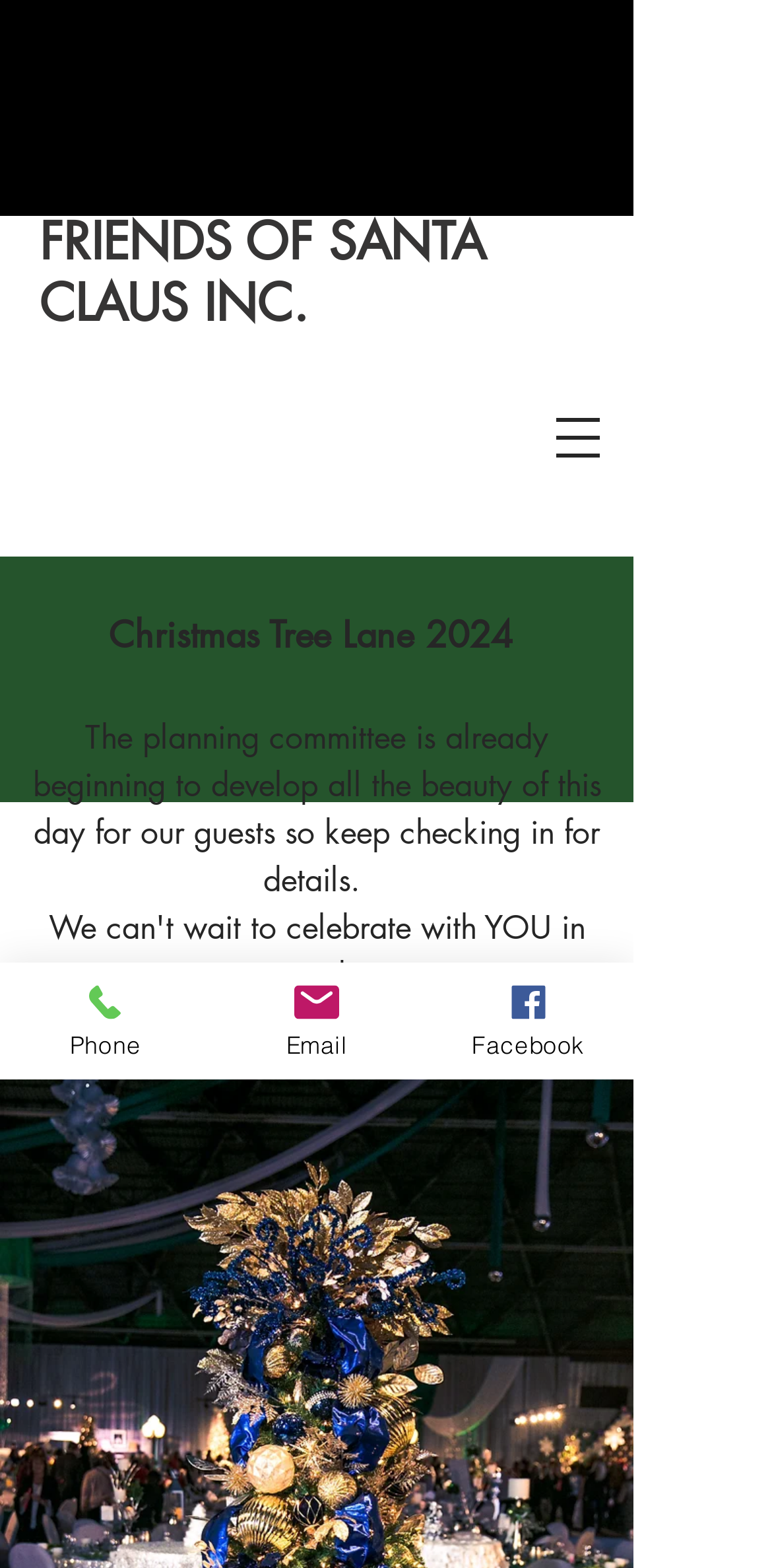Describe all significant elements and features of the webpage.

The webpage is the homepage of Friends of Santa Claus Inc. At the top left corner, there is a logo of the organization, which is an image of "FSCI Logo 2016.jpg". Next to the logo, there is a heading that reads "FRIENDS OF SANTA CLAUS INC.".

On the top right corner, there is a button to open a navigation menu. Below the button, there is a section that appears to be an announcement or update about an event called "Christmas Tree Lane 2024". The text explains that the planning committee is working on the event and encourages visitors to check back for details.

At the bottom left corner, there are three links to contact the organization: "Phone", "Email", and "Facebook". Each link has a corresponding icon, with the phone icon on the left, the email icon in the middle, and the Facebook icon on the right.